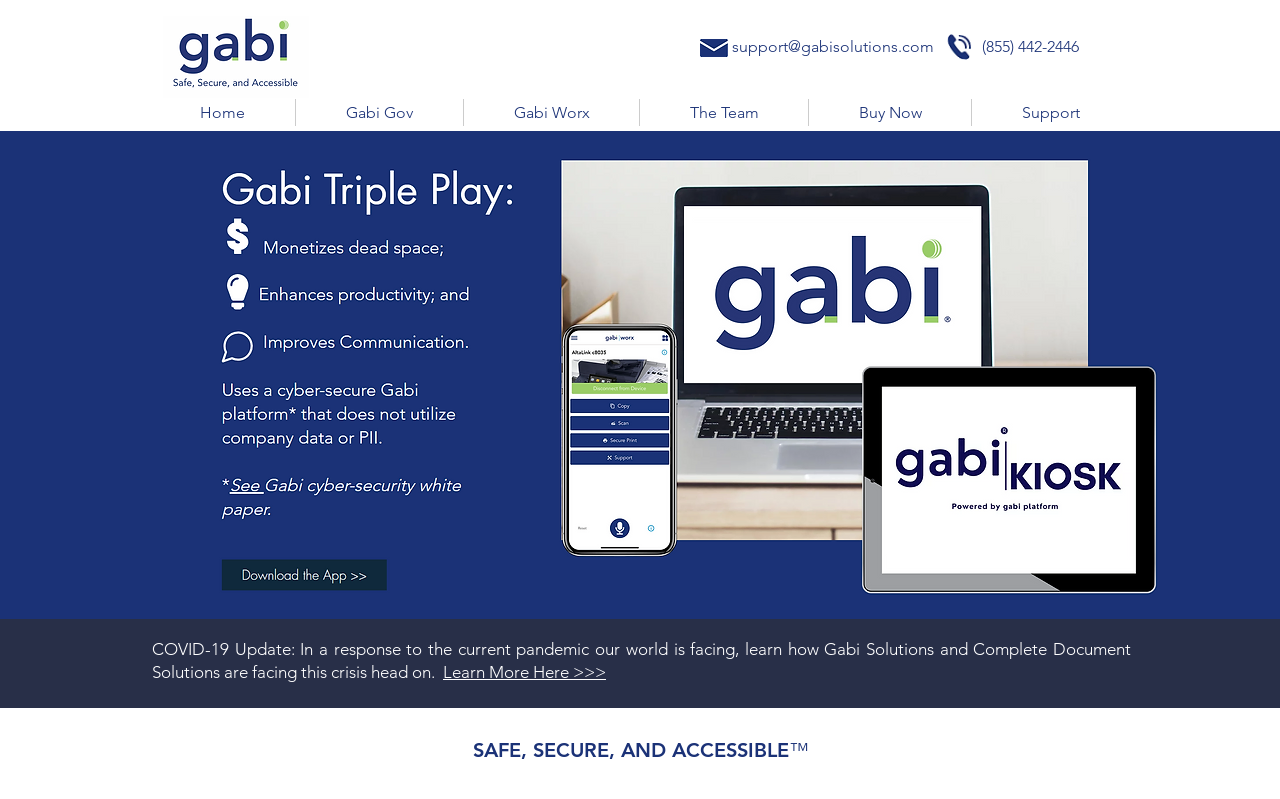What is the company's email address?
Please answer the question as detailed as possible based on the image.

The email address can be found in the top section of the webpage, where the company's contact information is provided. It is written in a heading element and is also a link.